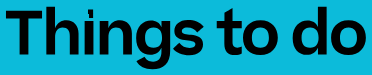Provide a thorough description of what you see in the image.

The image features bold, black text on a bright turquoise background that reads "Things to do." This visually striking graphic serves as a prominent header or navigation element on a webpage dedicated to various activities and events in the community. It emphasizes a focus on engagement and entertainment, potentially guiding visitors to explore different options available during the Central Celebrates Orchestral Festival, which is highlighted on the same webpage. This section invites the audience to discover concerts, workshops, and other enriching experiences that celebrate music and community involvement.